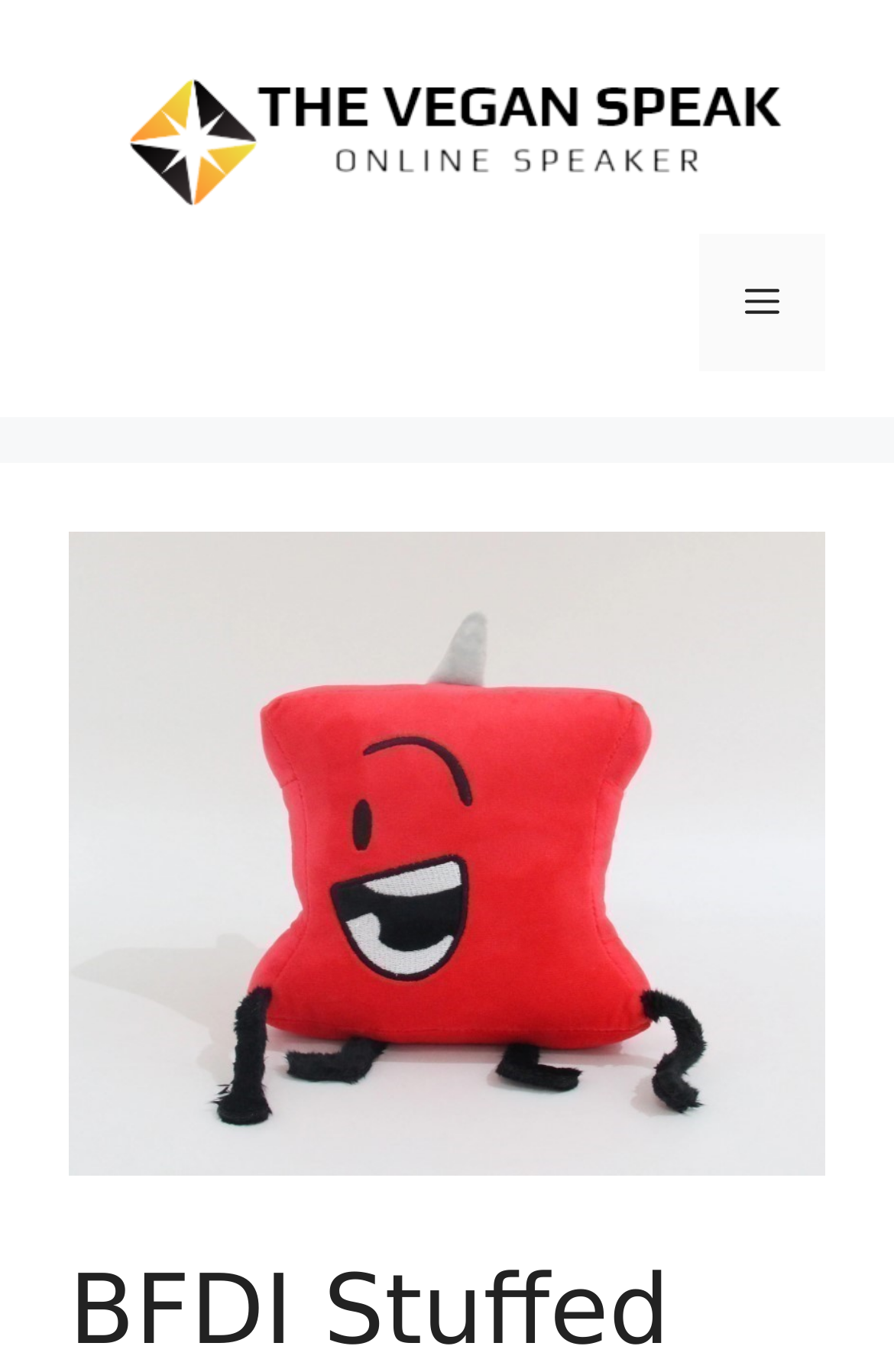Provide the bounding box coordinates of the UI element this sentence describes: "Menu".

[0.782, 0.171, 0.923, 0.271]